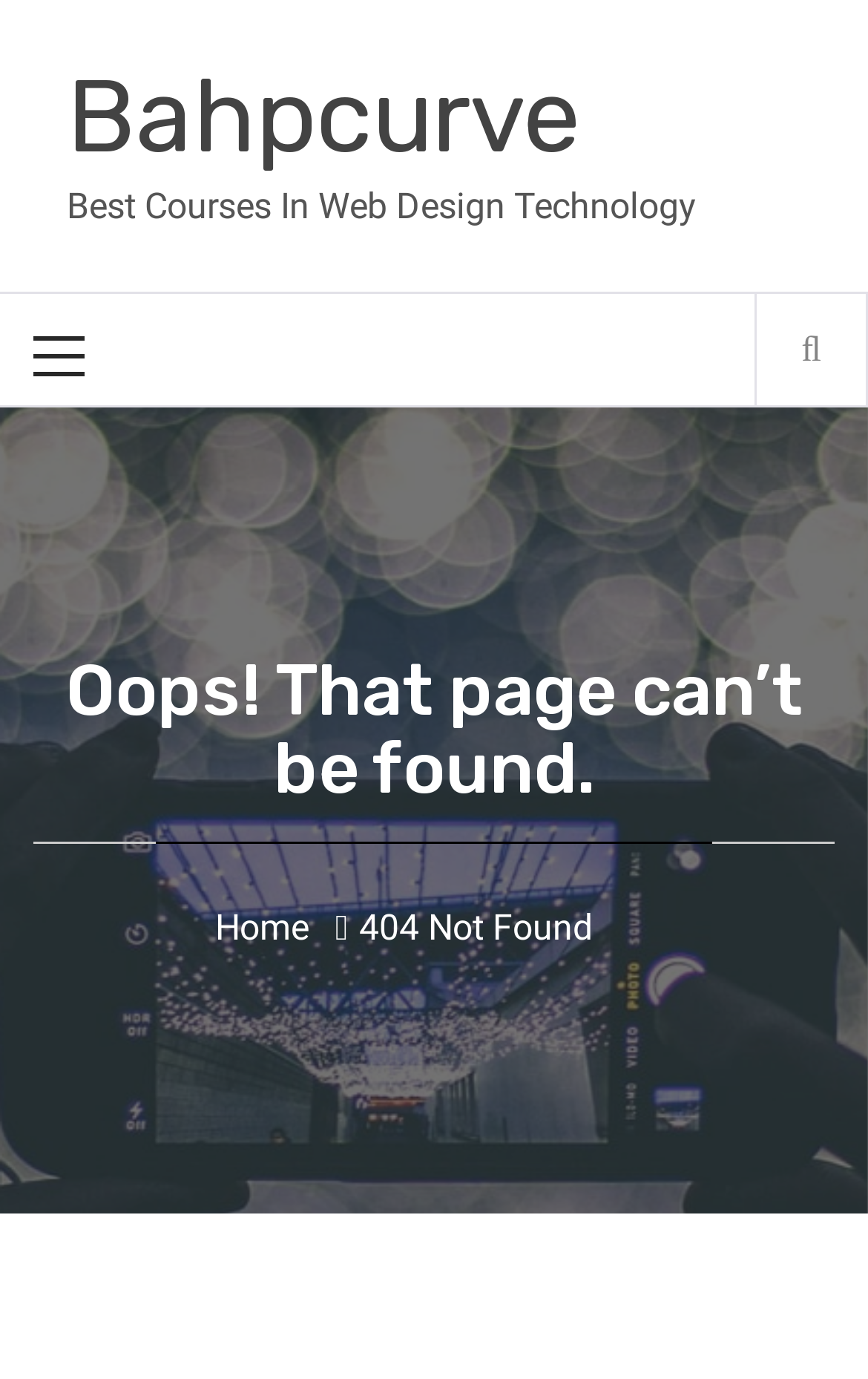Identify the primary heading of the webpage and provide its text.

Oops! That page can’t be found.